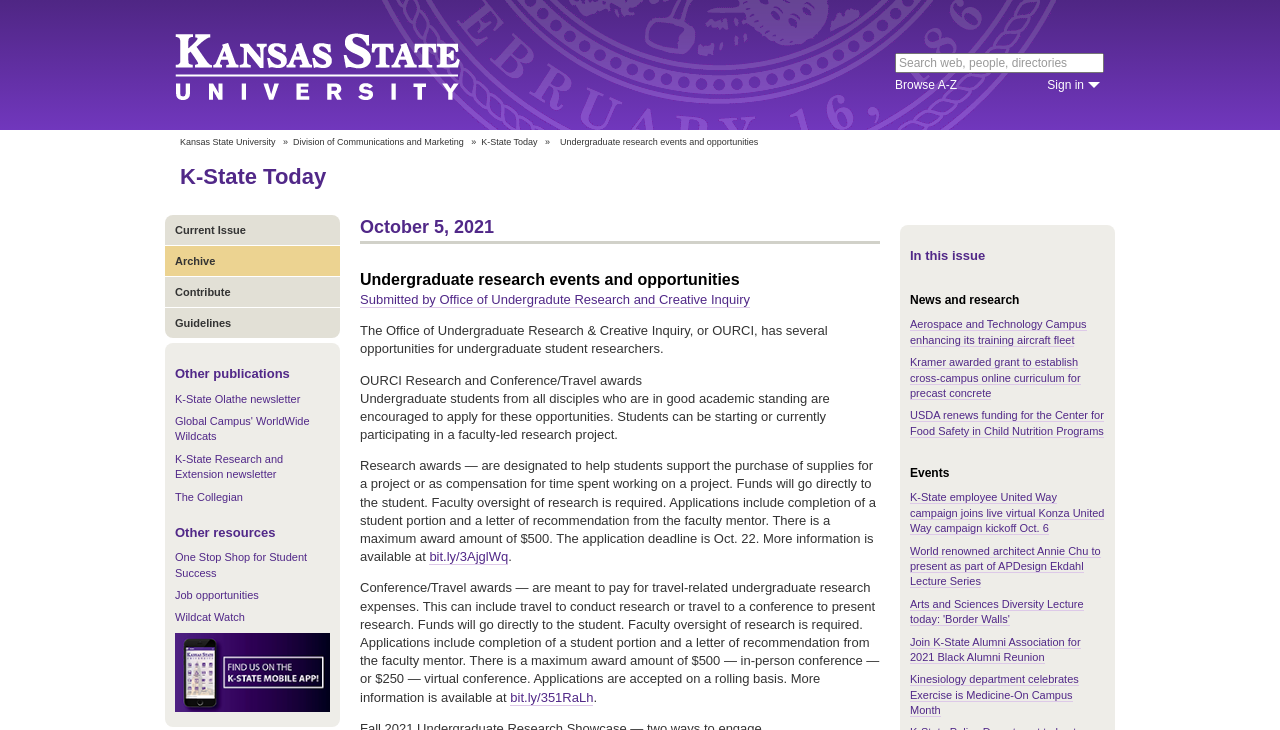How many research awards are available?
Refer to the screenshot and answer in one word or phrase.

Not specified